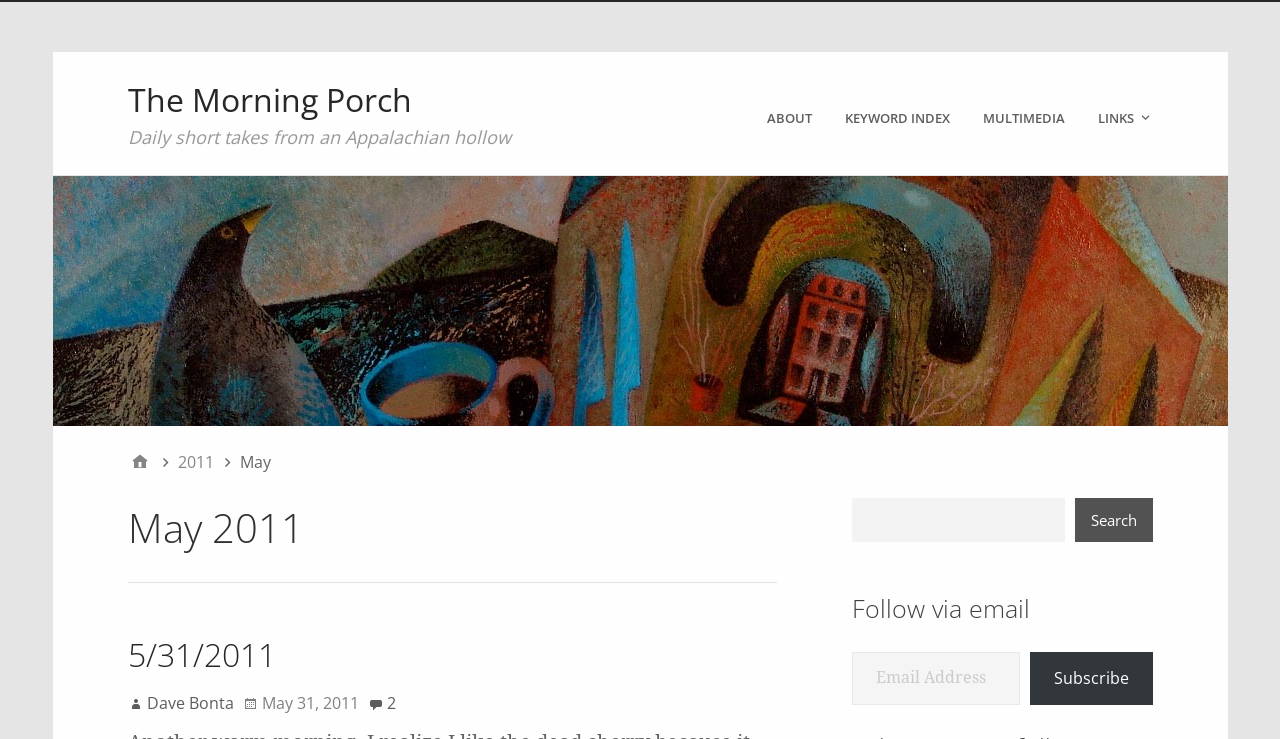Carefully observe the image and respond to the question with a detailed answer:
What is the time of the latest post?

The time of the latest post can be found in the time element that reads 'Tuesday, May 31, 2011, 8:56 am', which is located under the '5/31/2011' heading.